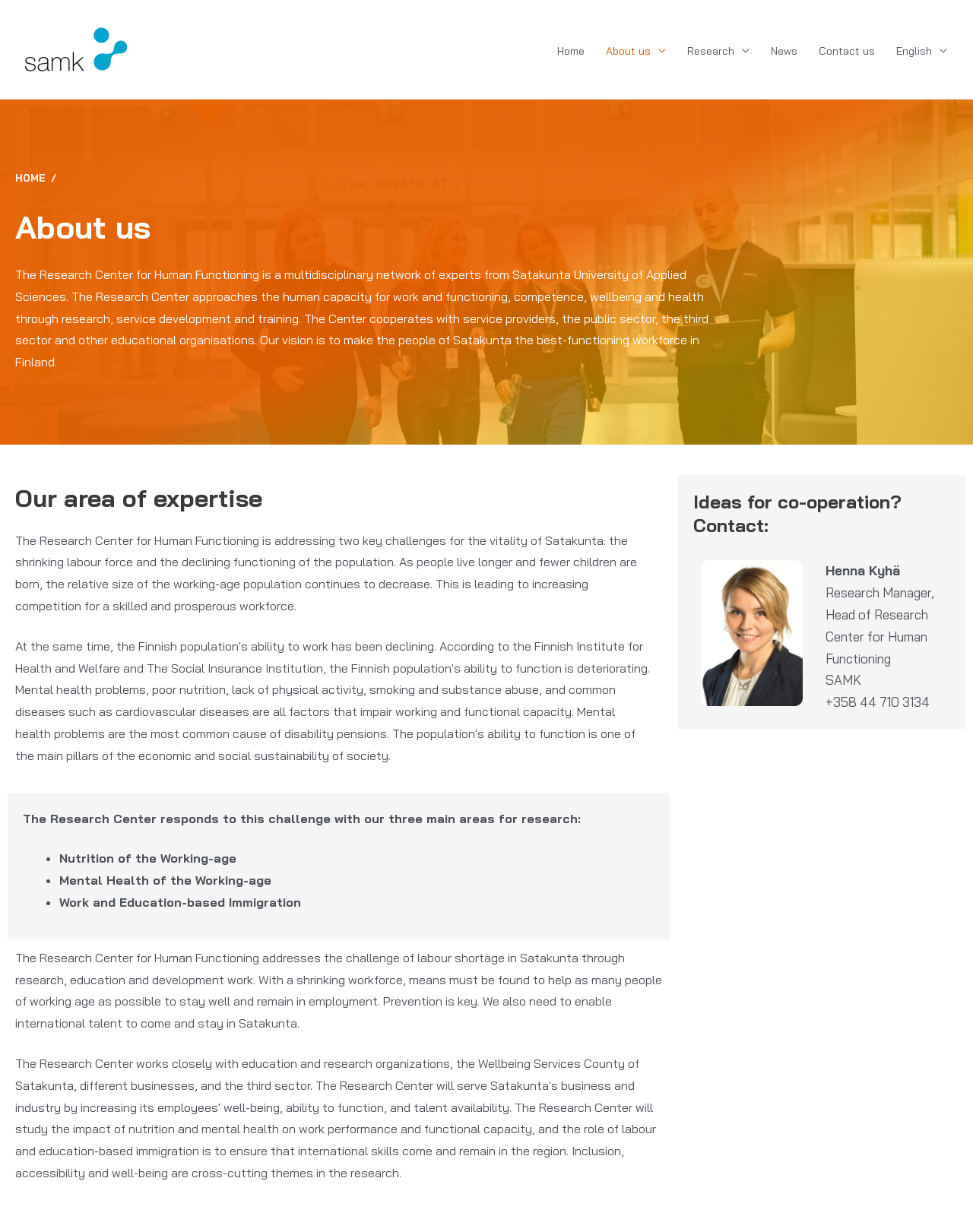Articulate a complete and detailed caption of the webpage elements.

The webpage is about the Research Center for Human Functioning, a multidisciplinary network of experts from Satakunta University of Applied Sciences. At the top left corner, there is a SAMK logo, which is an image. Below the logo, there is a navigation menu with links to "Home", "About us", "Research", "News", "Contact us", and "English". 

The main content of the webpage is divided into several sections. The first section has a heading "About us" and provides a brief introduction to the Research Center, its approach, and its vision. 

Below the introduction, there is a section with a heading "Our area of expertise", which discusses the challenges faced by Satakunta, including a shrinking labor force and declining function of the population. This section also explains how the Research Center responds to these challenges with its three main areas of research: Nutrition of the Working-age, Mental Health of the Working-age, and Work and Education-based Immigration.

Further down, there is a section that discusses the Research Center's approach to addressing labor shortage in Satakunta through research, education, and development work. 

Finally, at the bottom right corner, there is a section with a heading "Ideas for co-operation? Contact:", which provides contact information for the Research Manager and Head of Research Center for Human Functioning, including an image of Henna Kyhä, phone number, and affiliation with SAMK.